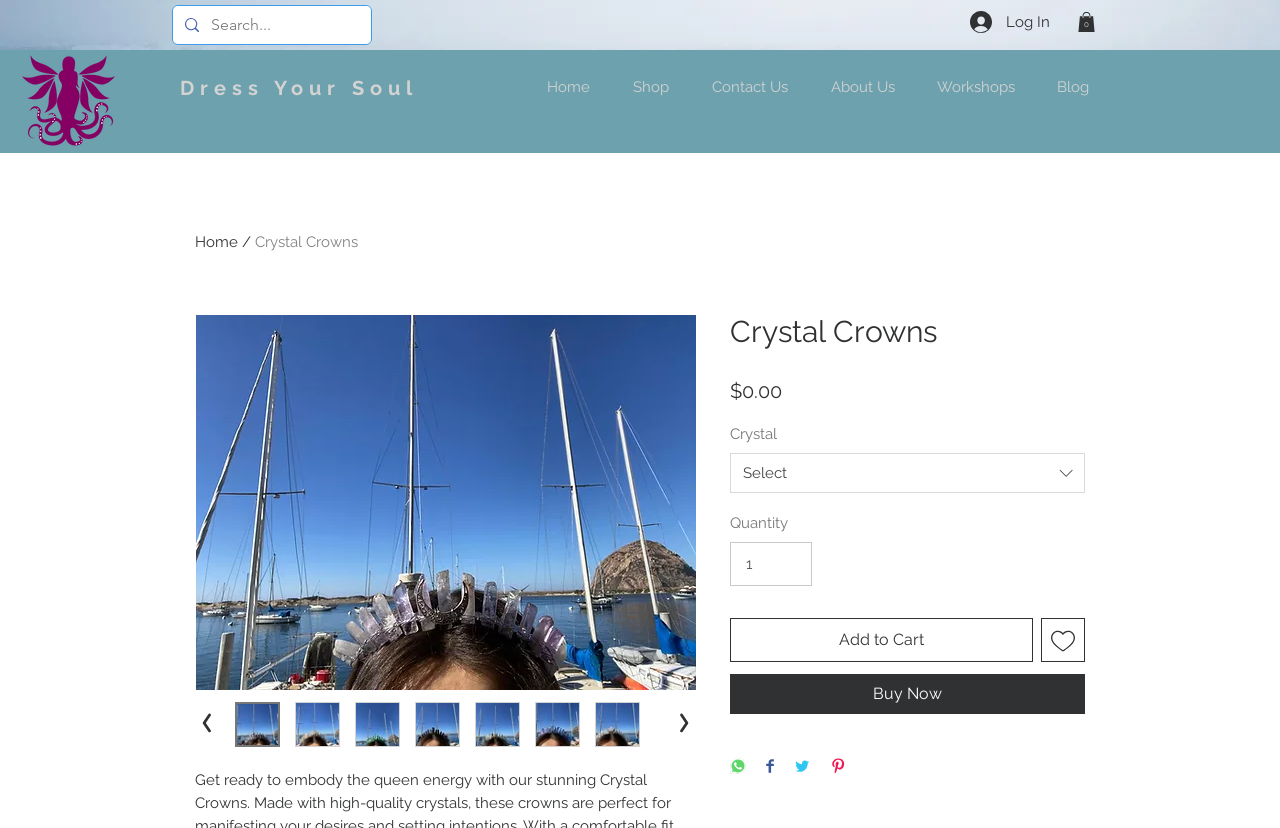Please identify the bounding box coordinates of the element's region that should be clicked to execute the following instruction: "Search for products". The bounding box coordinates must be four float numbers between 0 and 1, i.e., [left, top, right, bottom].

[0.165, 0.007, 0.257, 0.054]